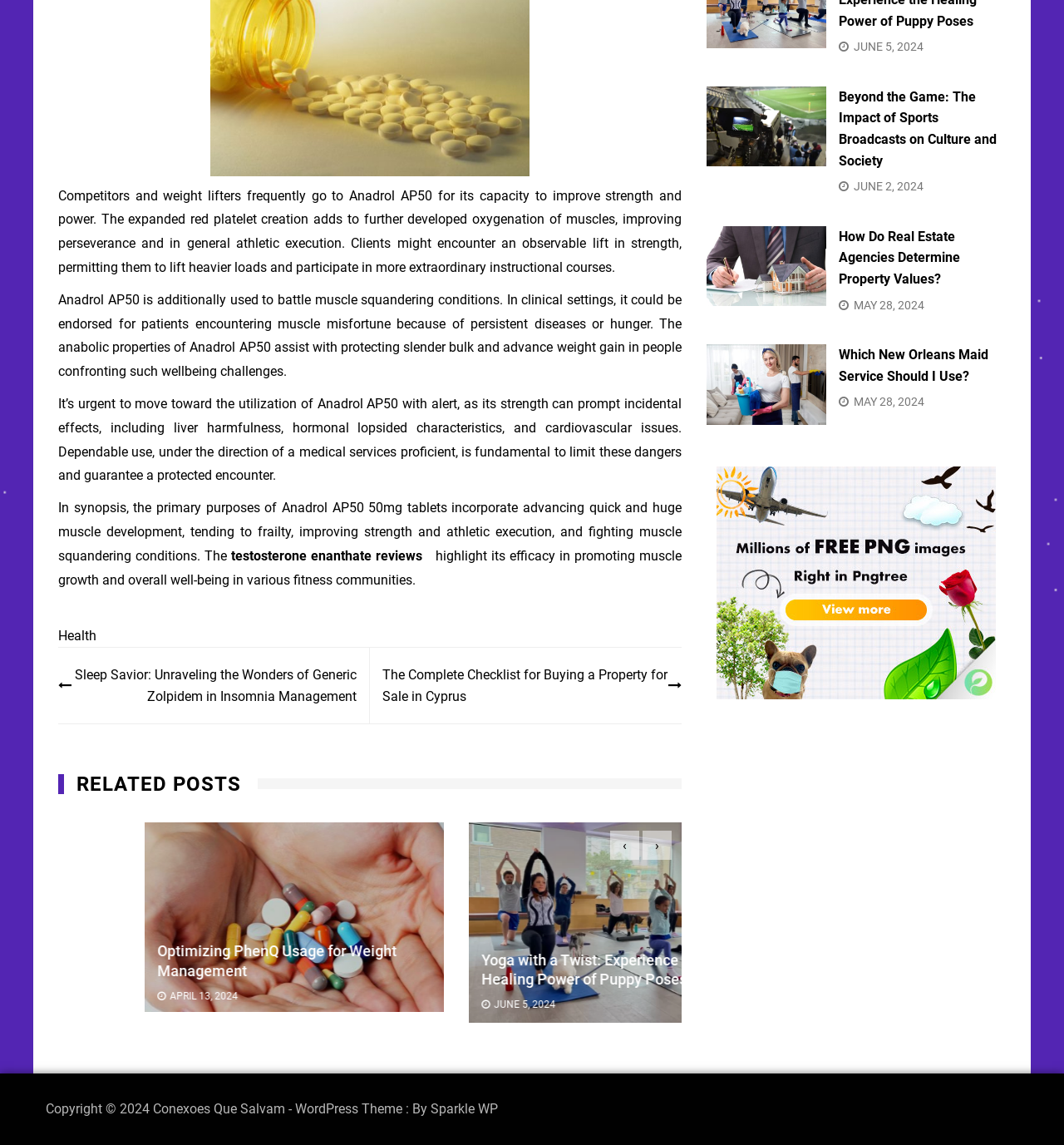Identify the bounding box coordinates of the clickable region to carry out the given instruction: "Click on the 'Optimizing PhenQ Usage for Weight Management' link".

[0.055, 0.718, 0.336, 0.884]